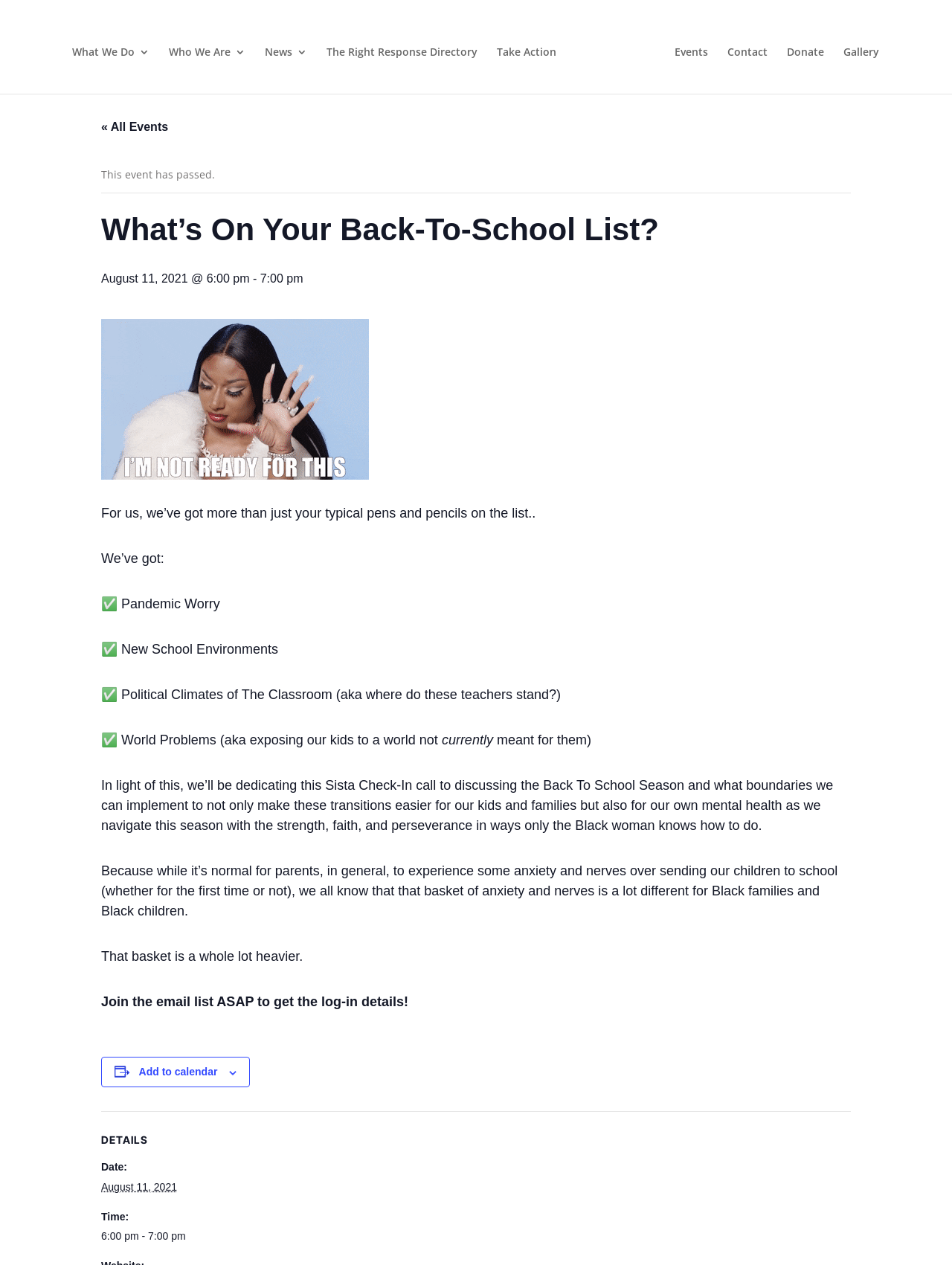What time does the event start?
Refer to the image and give a detailed answer to the query.

The start time of the event can be found in the DETAILS section of the webpage, where it is listed as 'Time: 6:00 pm - 7:00 pm'.